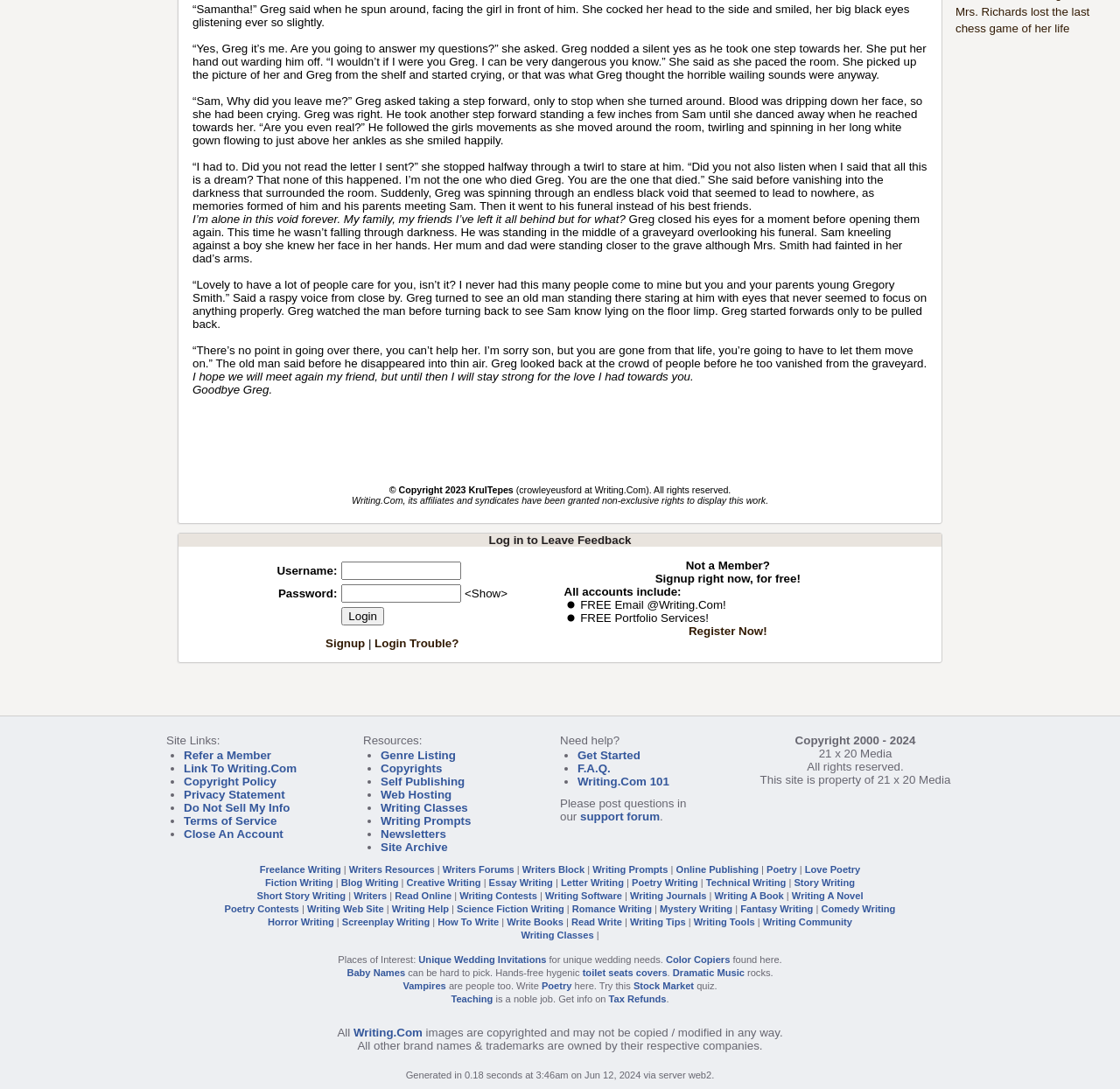Locate the bounding box coordinates of the clickable part needed for the task: "Read the creative writing story".

[0.172, 0.002, 0.812, 0.027]